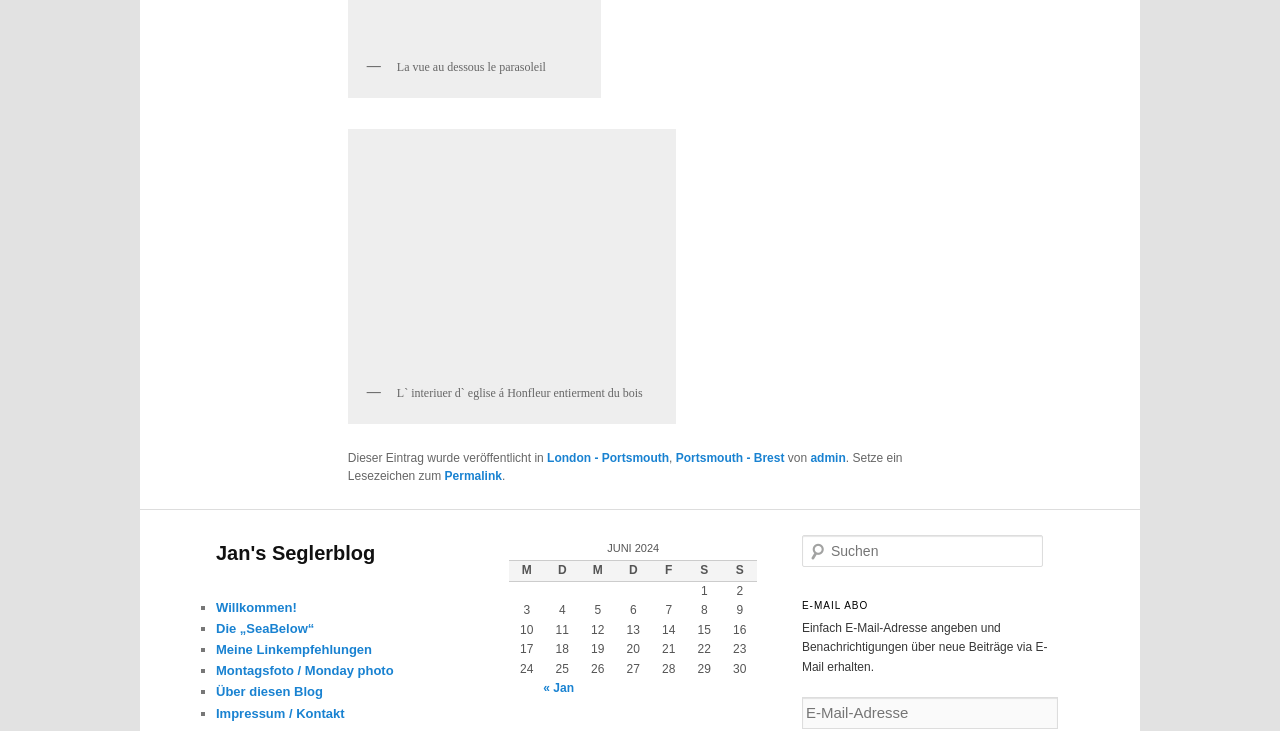Locate the bounding box coordinates of the element to click to perform the following action: 'Click on the link 'Permalink''. The coordinates should be given as four float values between 0 and 1, in the form of [left, top, right, bottom].

[0.347, 0.641, 0.392, 0.66]